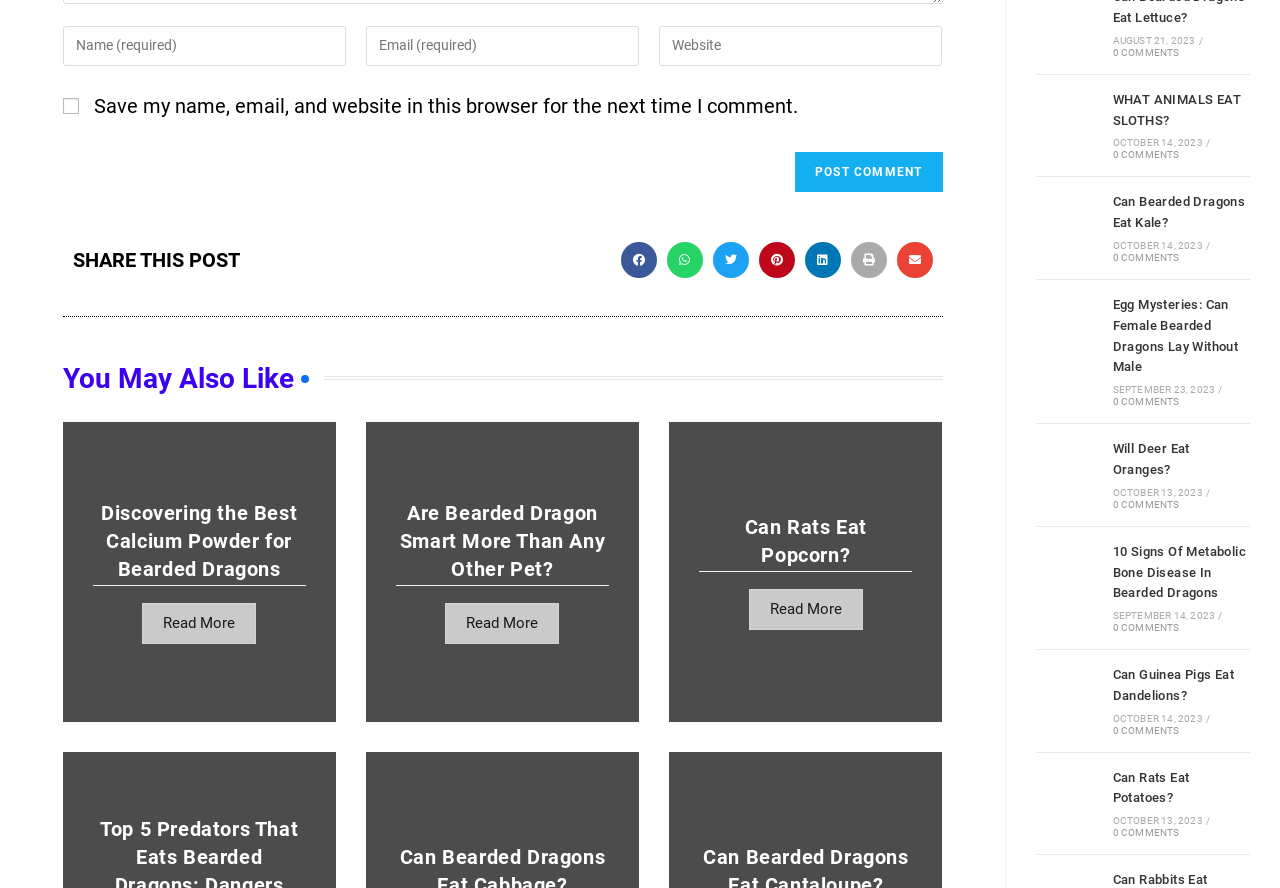Find the bounding box coordinates for the element described here: "Will Deer Eat Oranges?".

[0.869, 0.497, 0.929, 0.537]